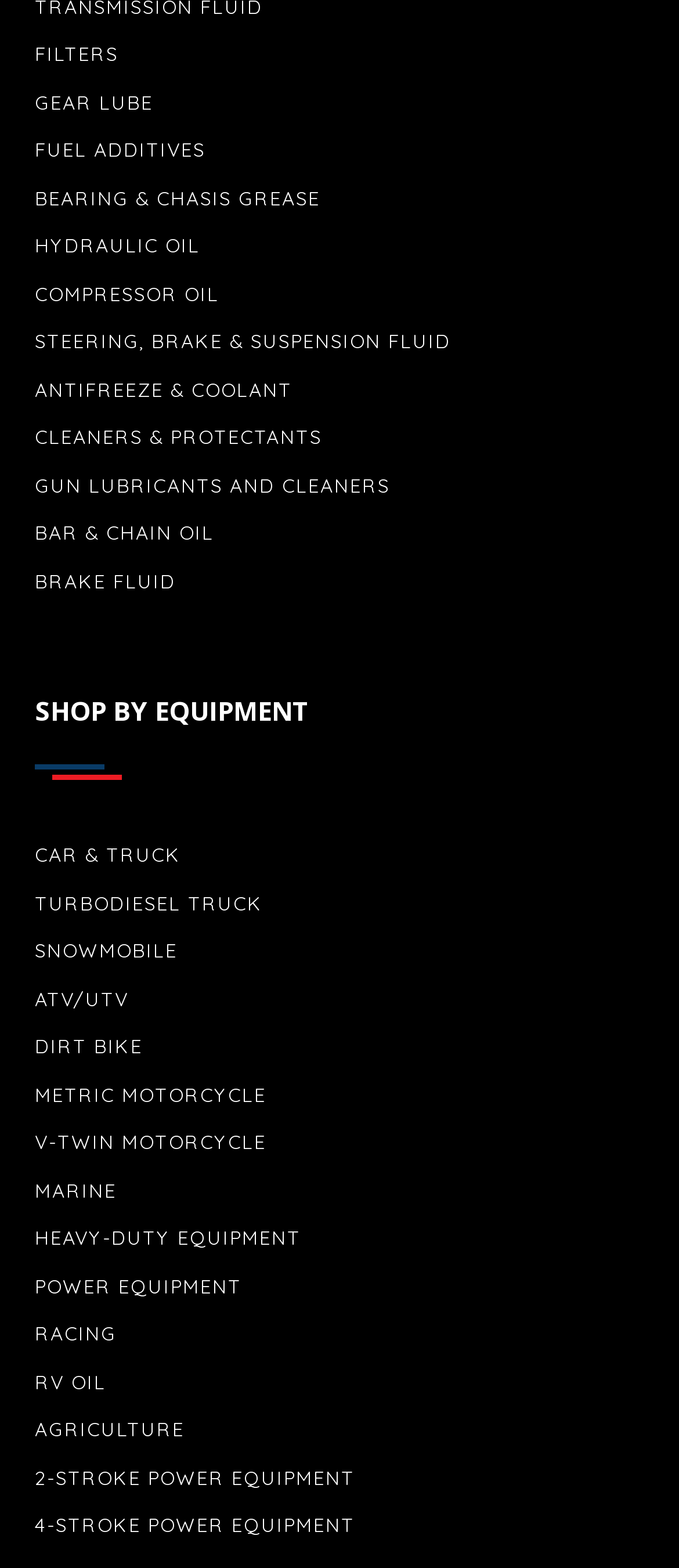Determine the bounding box coordinates for the HTML element mentioned in the following description: "Bar & Chain Oil". The coordinates should be a list of four floats ranging from 0 to 1, represented as [left, top, right, bottom].

[0.051, 0.332, 0.315, 0.348]